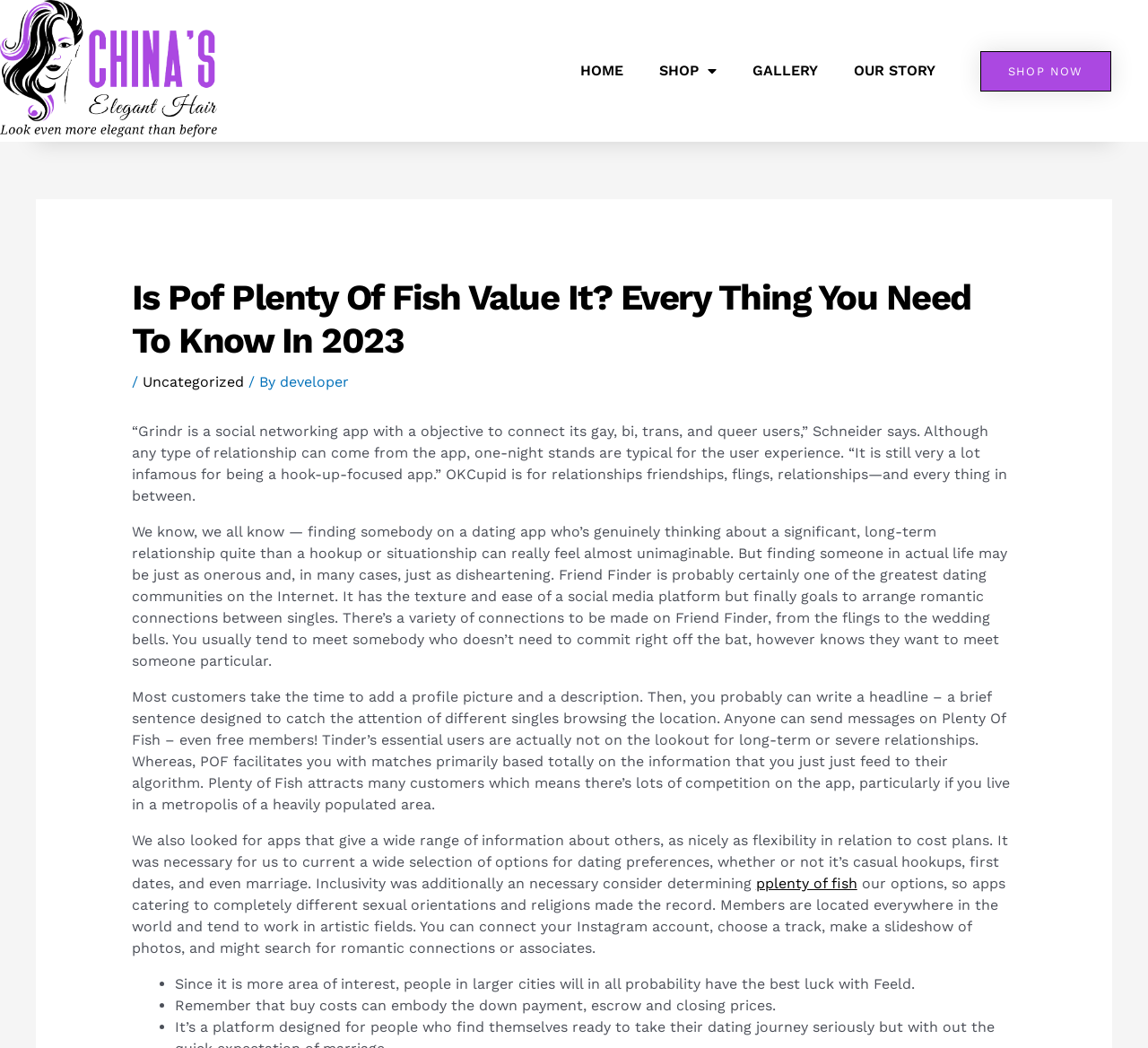What can users do on Tinder?
Please answer the question with a detailed response using the information from the screenshot.

According to the text, Tinder's main users are not looking for long-term or serious relationships. This implies that Tinder is more geared towards casual dating or hook-ups, rather than facilitating meaningful, long-term connections.